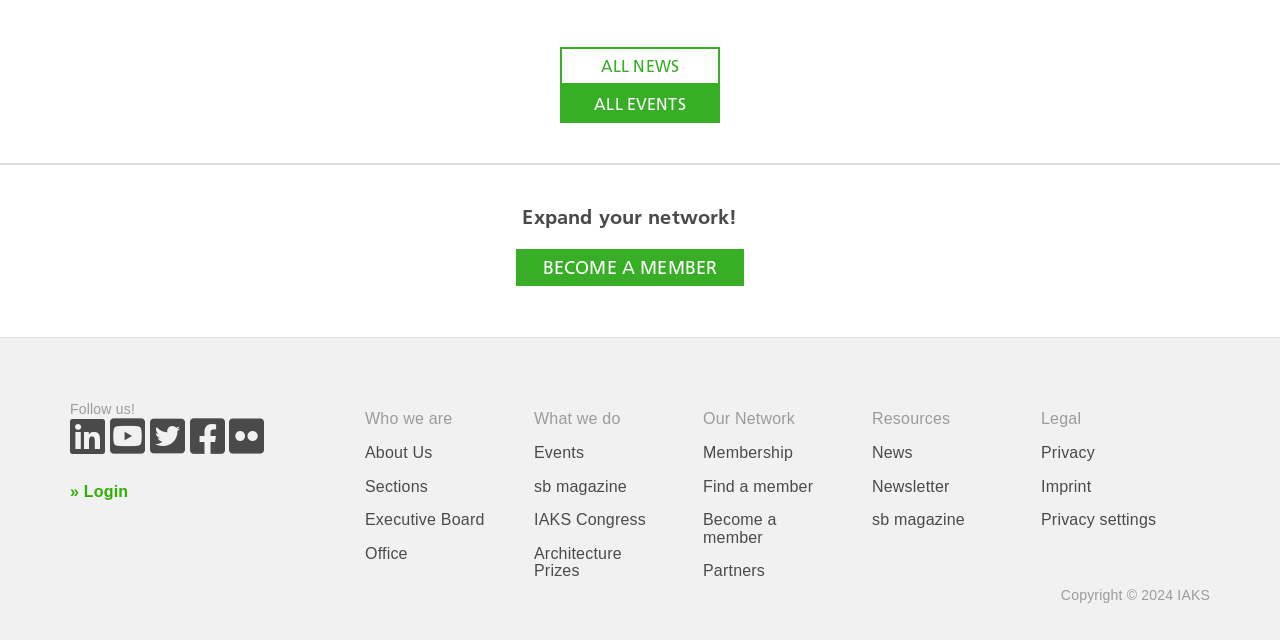Please mark the clickable region by giving the bounding box coordinates needed to complete this instruction: "Follow us on Facebook".

[0.055, 0.651, 0.082, 0.718]